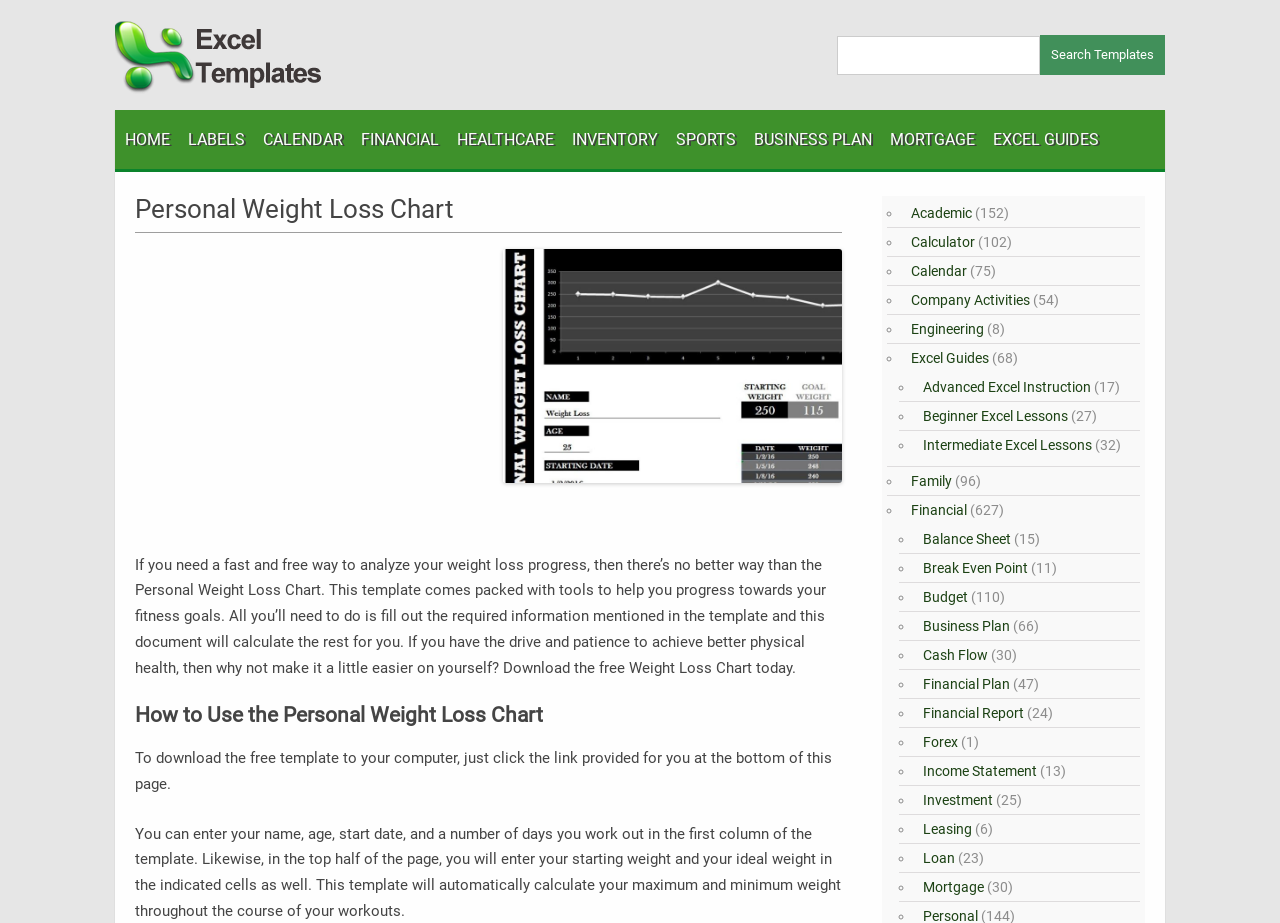Locate the bounding box coordinates of the region to be clicked to comply with the following instruction: "visit EXCEL GUIDES". The coordinates must be four float numbers between 0 and 1, in the form [left, top, right, bottom].

[0.776, 0.119, 0.859, 0.183]